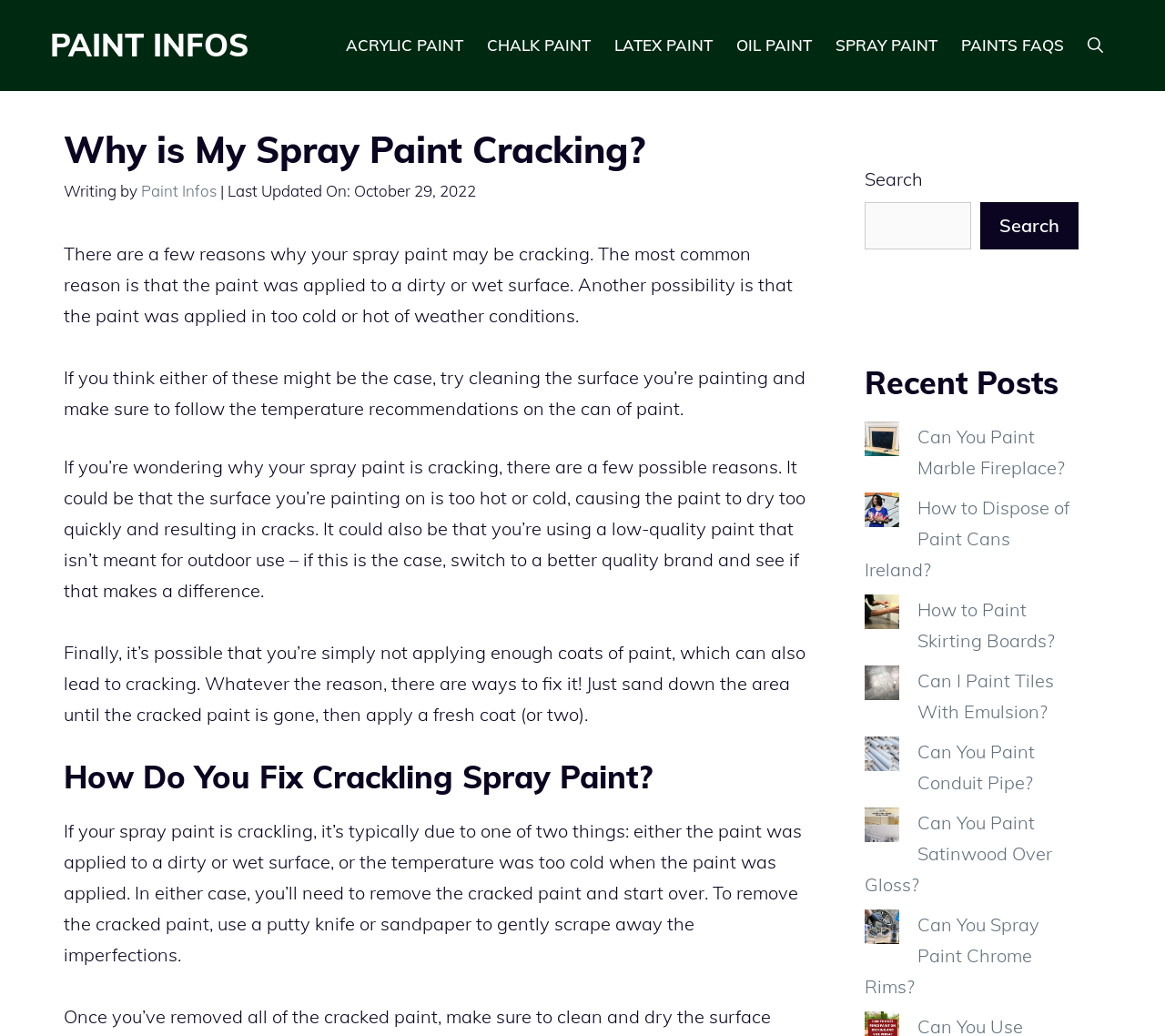What is the recommended action if the surface is too hot or cold?
Please provide a detailed and comprehensive answer to the question.

The webpage advises that if the surface you're painting is too hot or cold, you should follow the temperature recommendations on the can of paint. This is mentioned in the introductory paragraph of the webpage.